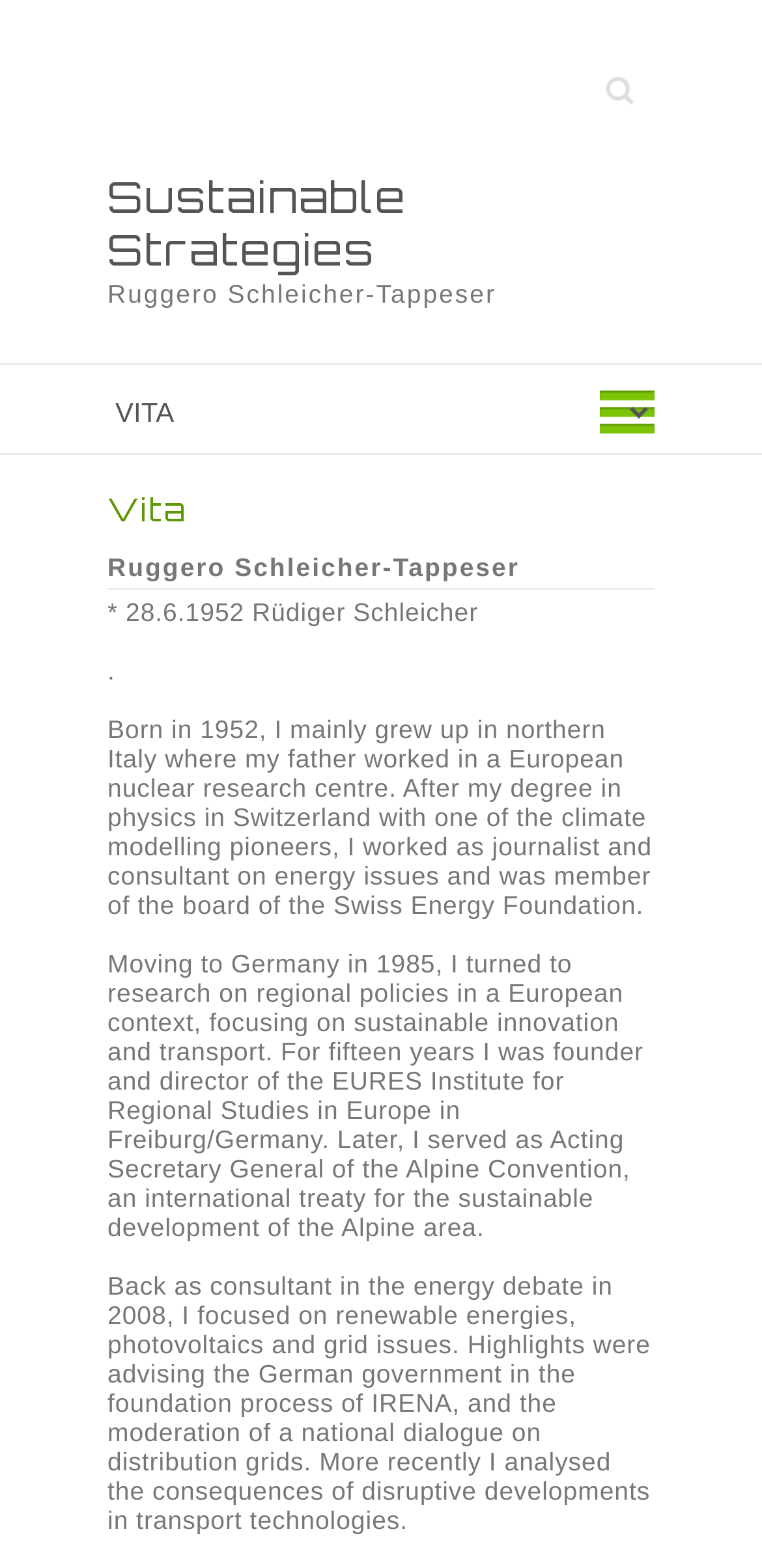What is the topic of the person's work experience?
Look at the image and answer the question using a single word or phrase.

Energy and transport